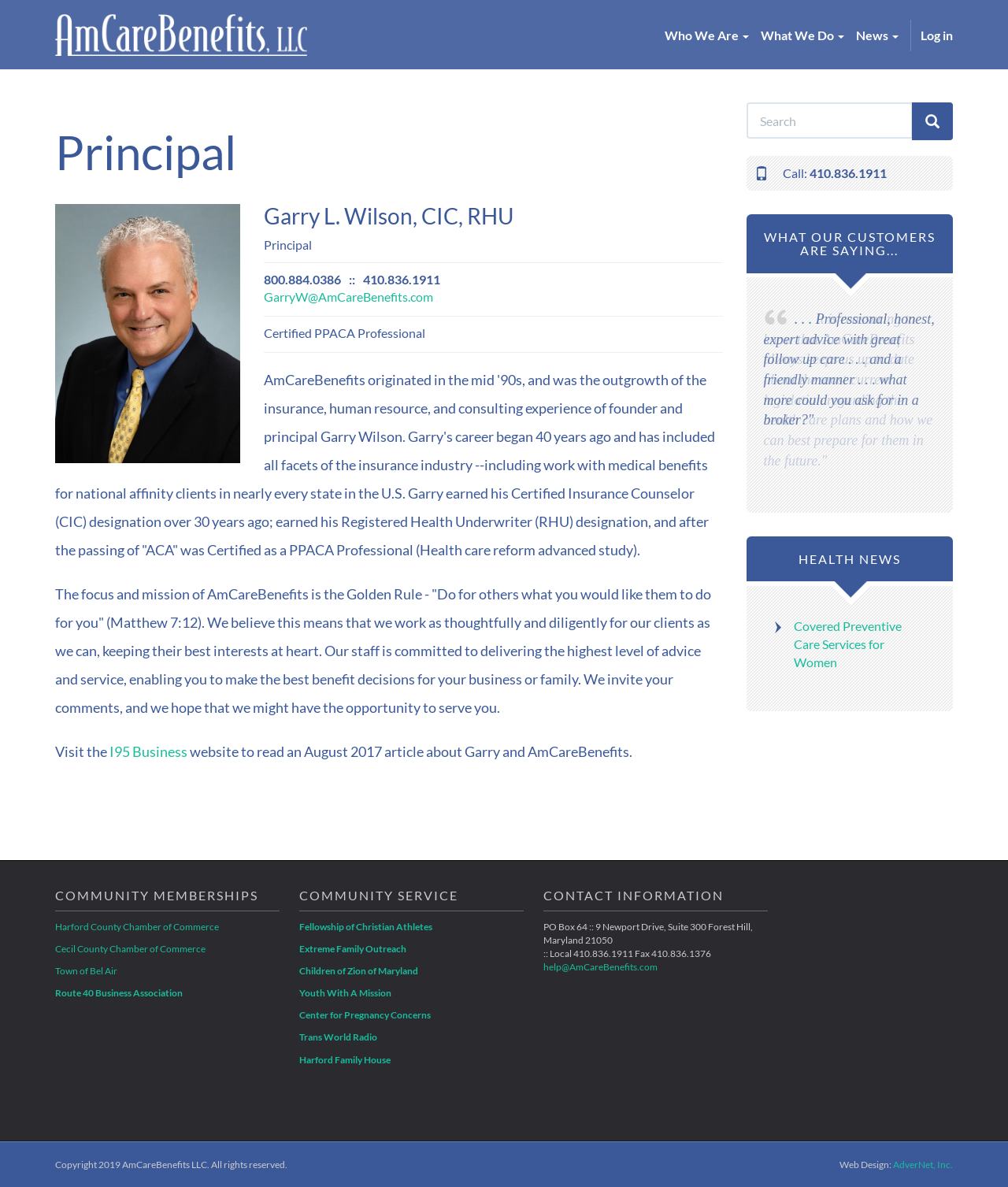What is the mission of AmCareBenefits?
We need a detailed and meticulous answer to the question.

I found the answer by looking at the StaticText element with the text 'The focus and mission of AmCareBenefits is the Golden Rule...' which is located in the main content area of the webpage.